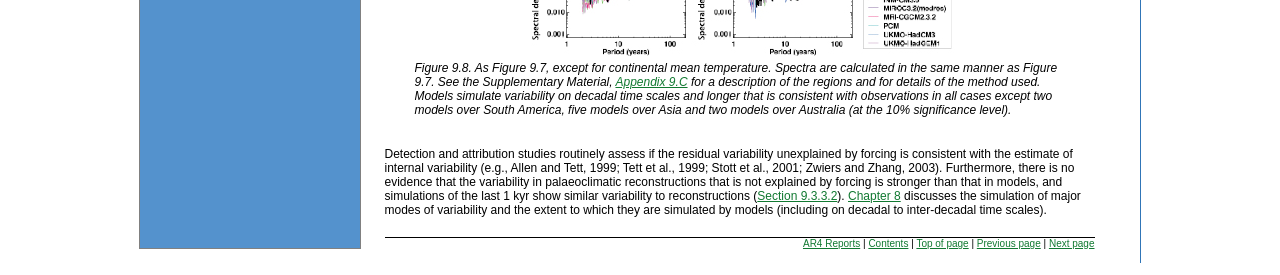Identify the bounding box coordinates of the element to click to follow this instruction: 'Go to Next page'. Ensure the coordinates are four float values between 0 and 1, provided as [left, top, right, bottom].

[0.819, 0.865, 0.855, 0.905]